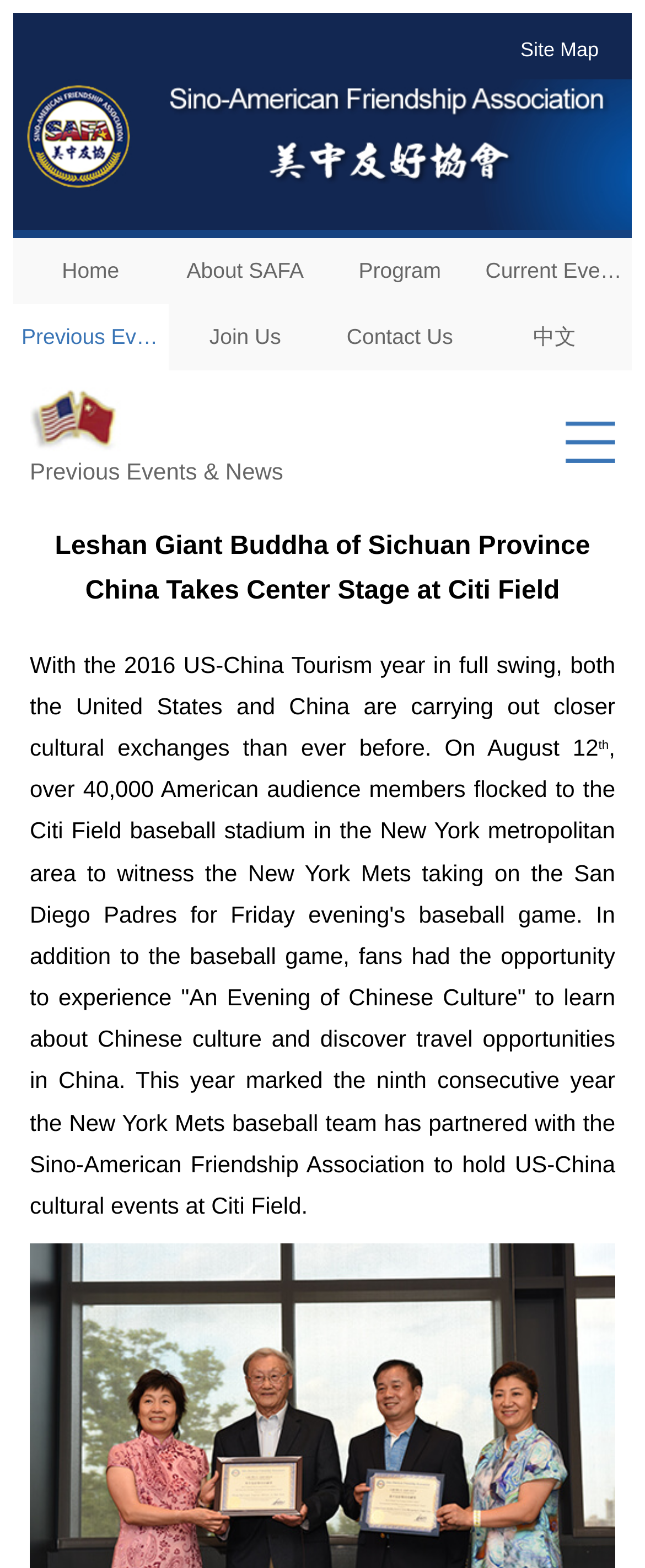Write a detailed summary of the webpage.

The webpage appears to be an article about a cultural event held at Citi Field baseball stadium in New York. At the top of the page, there is a navigation menu with 7 links: "Site Map", "Home", "About SAFA", "Program", "Current Events", "Previous Events & News", and "Join Us". These links are positioned horizontally across the top of the page, with "Site Map" on the right and "Join Us" on the left.

Below the navigation menu, there are two images, one on the left and one on the right. The left image is smaller and positioned above a heading that reads "Leshan Giant Buddha of Sichuan Province China Takes Center Stage at Citi Field". This heading is centered on the page and takes up about half of the page's width.

Below the heading, there is a block of text that describes the event. The text is divided into two paragraphs, with the first paragraph describing the cultural exchange between the US and China and the second paragraph detailing the event at Citi Field. The text is positioned on the left side of the page, with a small superscript symbol at the end of the first paragraph.

There are no other UI elements or images on the page besides the navigation menu, the two images, and the text block. The overall layout is simple and easy to read, with a clear hierarchy of information.